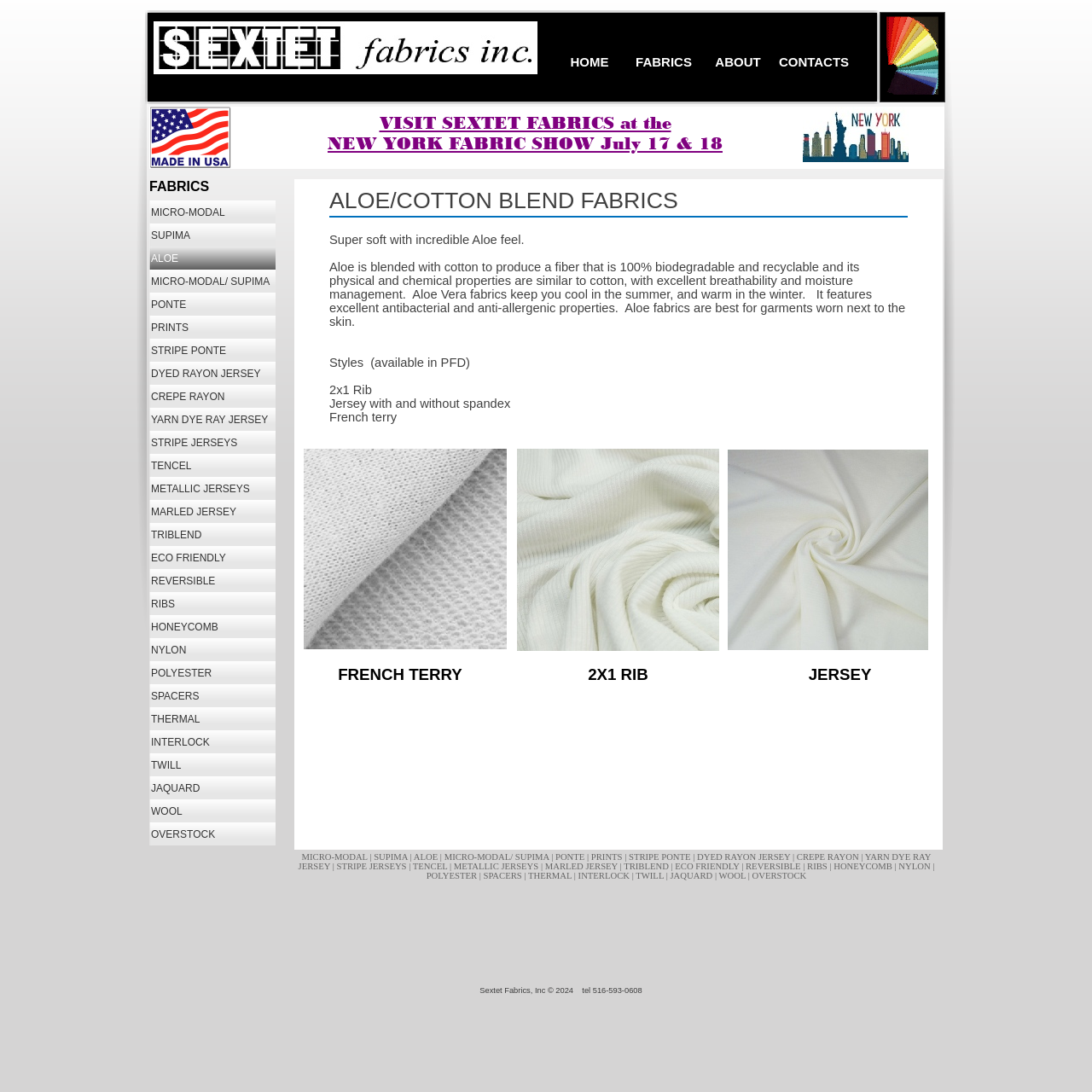Identify the bounding box coordinates of the region I need to click to complete this instruction: "Click on Email info@homeimprovementsireland.ie".

None